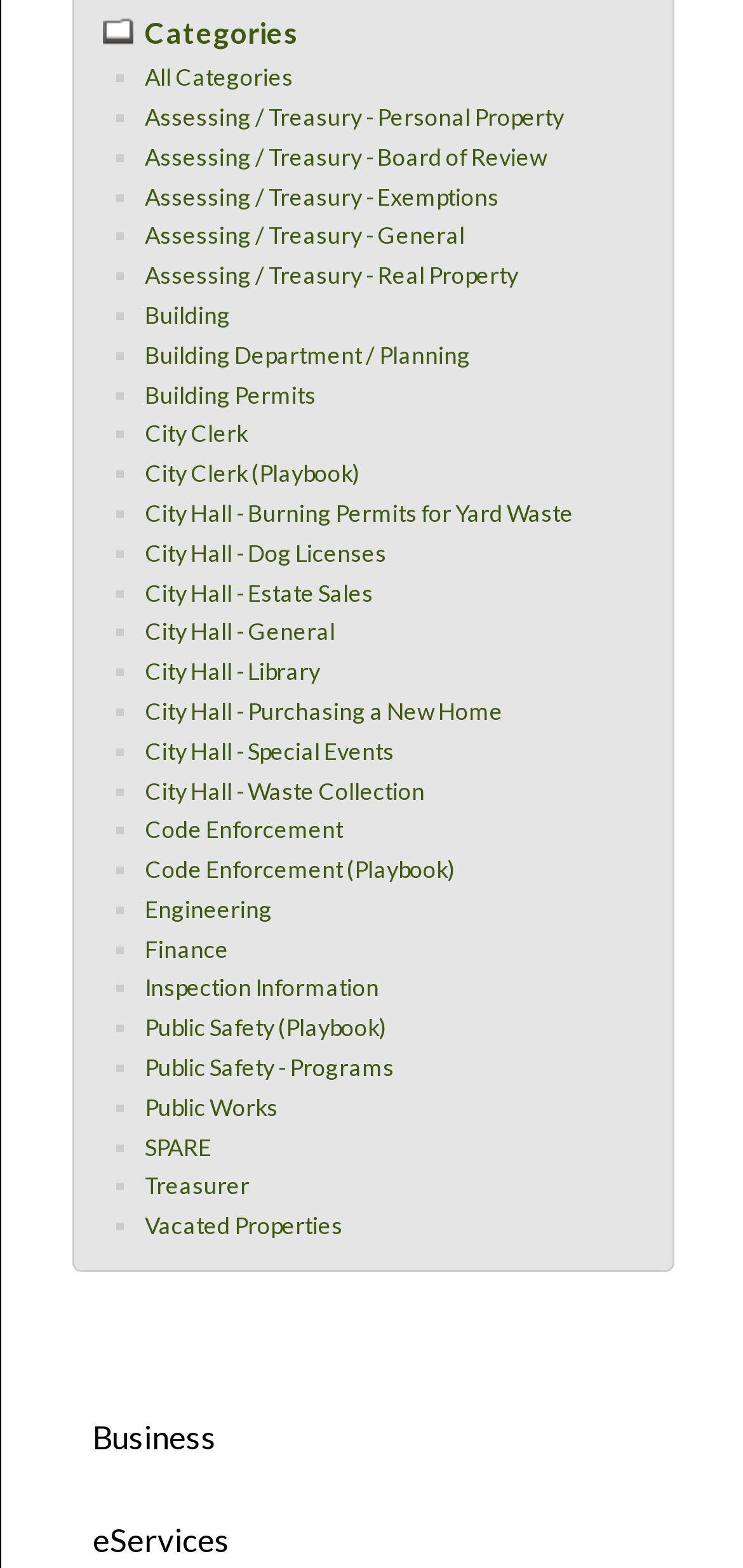Identify the bounding box coordinates of the clickable region necessary to fulfill the following instruction: "Explore 'Public Works'". The bounding box coordinates should be four float numbers between 0 and 1, i.e., [left, top, right, bottom].

[0.195, 0.697, 0.374, 0.715]